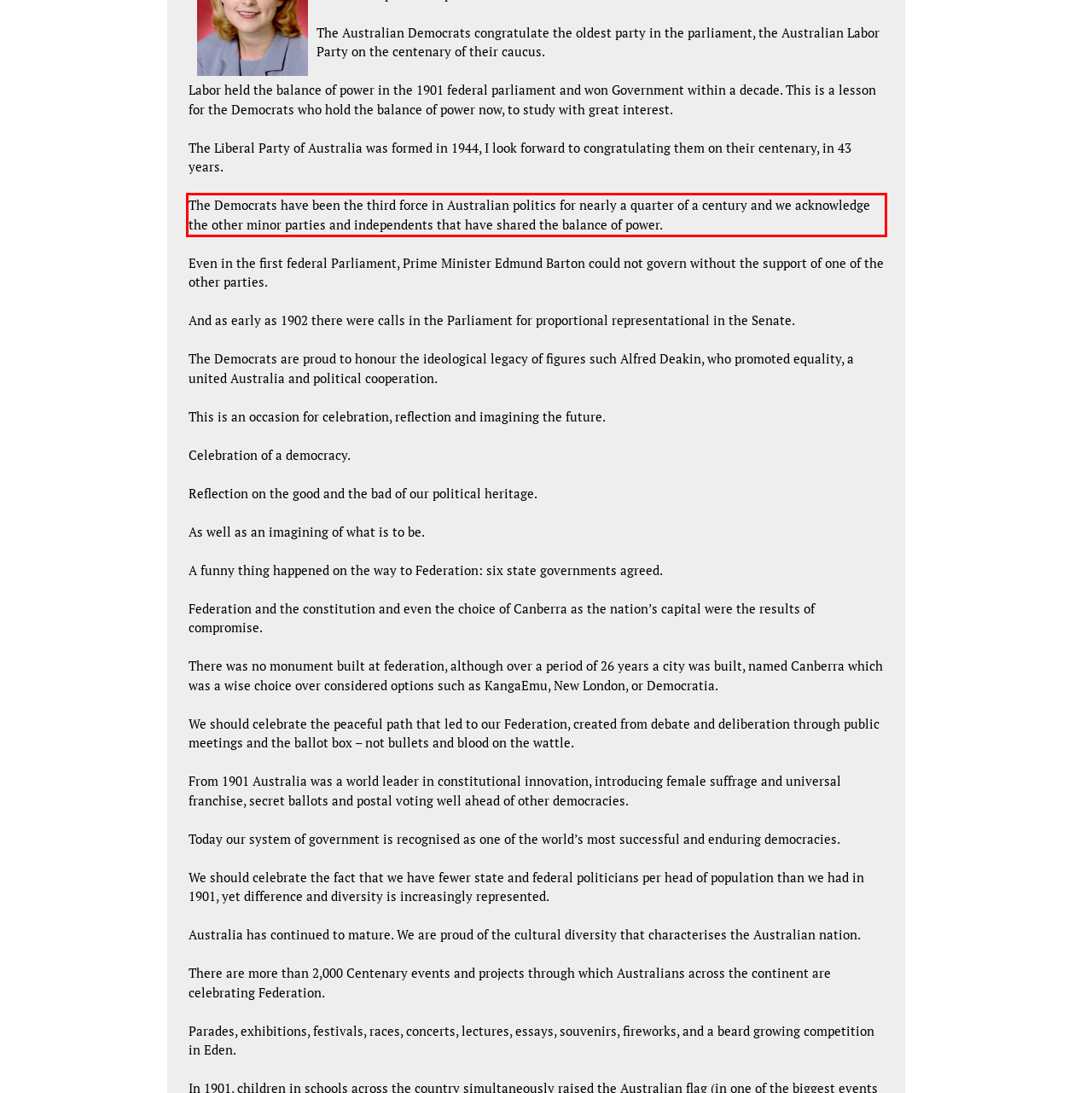You have a screenshot of a webpage with a red bounding box. Identify and extract the text content located inside the red bounding box.

The Democrats have been the third force in Australian politics for nearly a quarter of a century and we acknowledge the other minor parties and independents that have shared the balance of power.